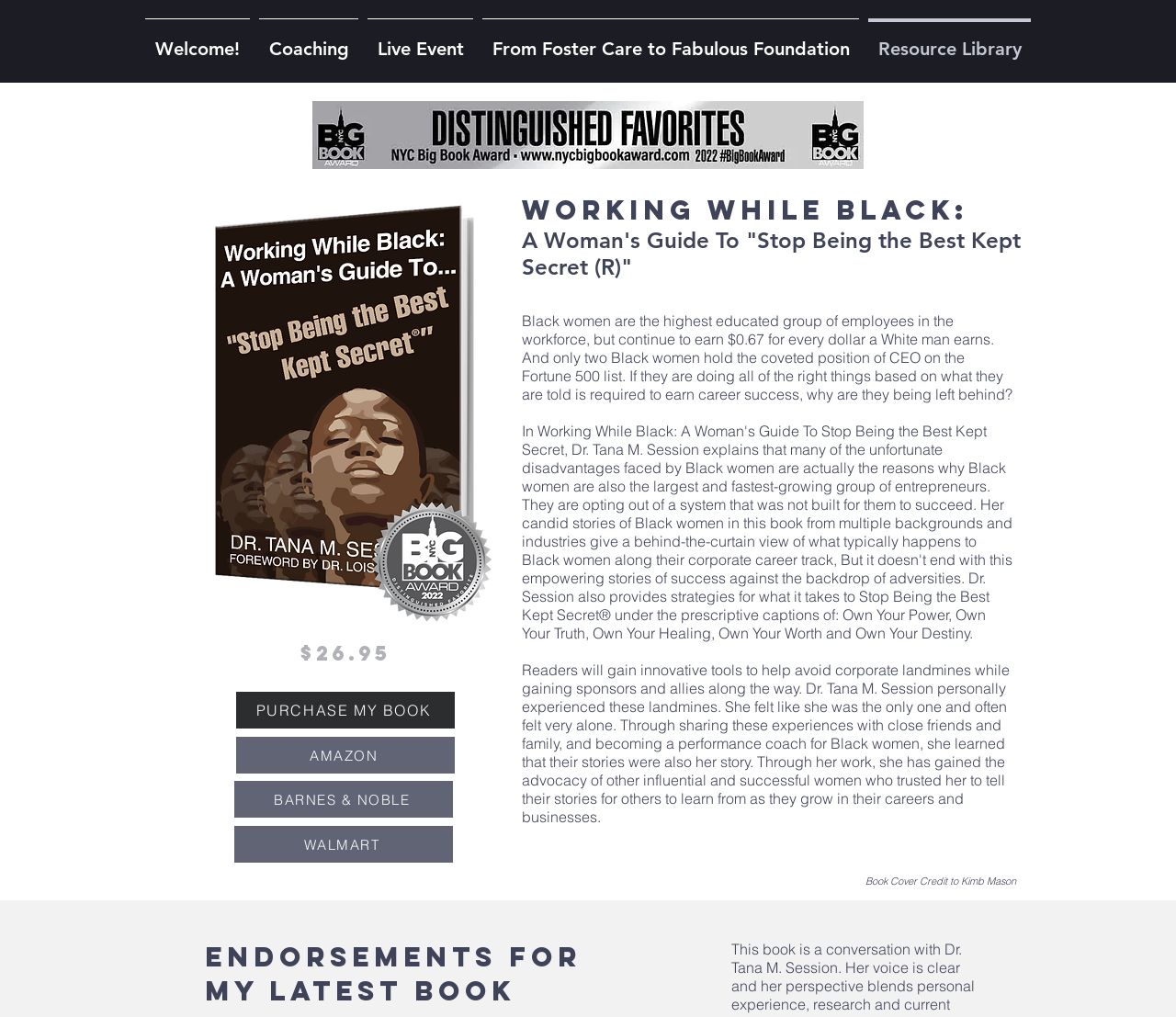Determine the bounding box coordinates of the region I should click to achieve the following instruction: "Purchase the book". Ensure the bounding box coordinates are four float numbers between 0 and 1, i.e., [left, top, right, bottom].

[0.201, 0.68, 0.387, 0.716]